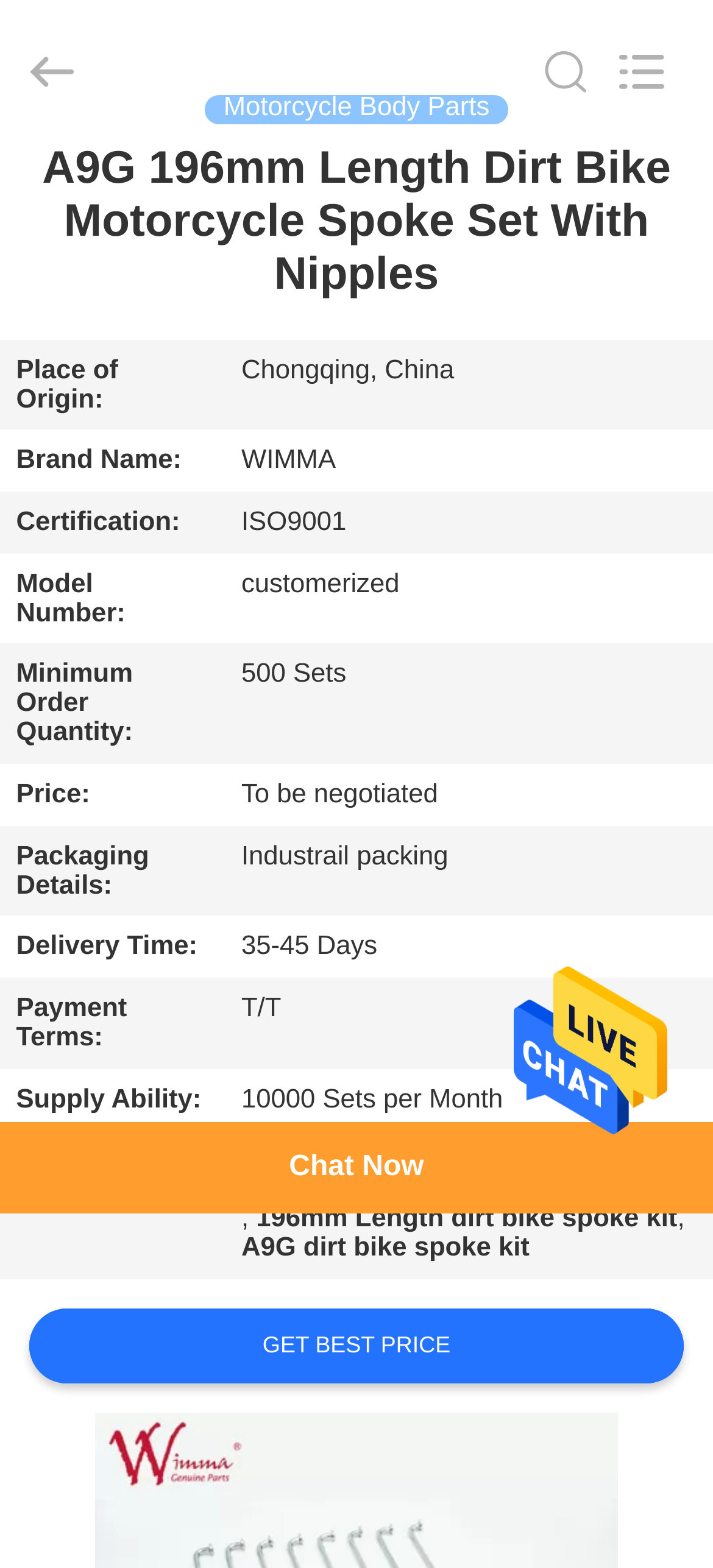Could you determine the bounding box coordinates of the clickable element to complete the instruction: "Get the best price"? Provide the coordinates as four float numbers between 0 and 1, i.e., [left, top, right, bottom].

[0.04, 0.834, 0.96, 0.883]